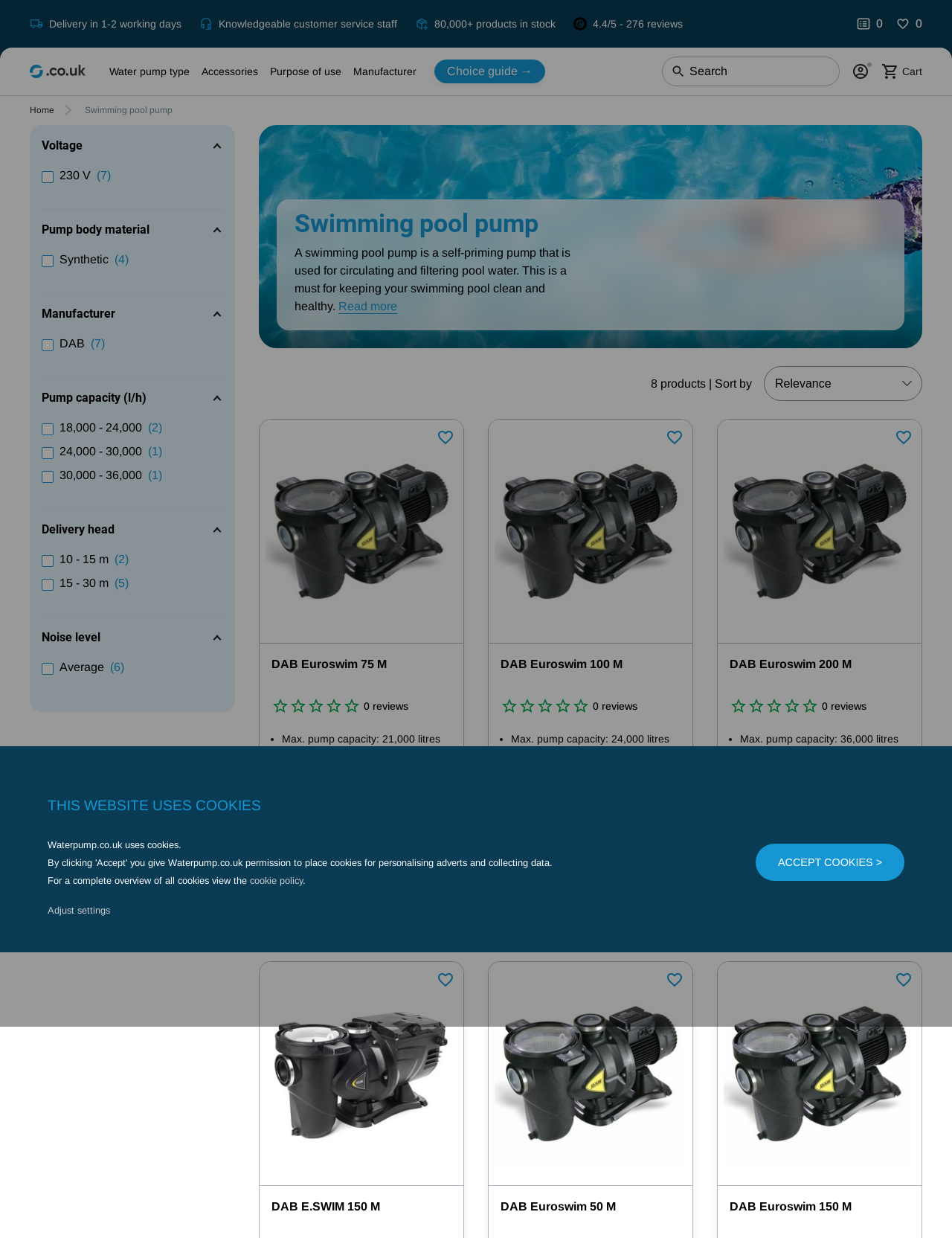What is the price of the DAB Euroswim 75 M?
Examine the screenshot and reply with a single word or phrase.

429.00